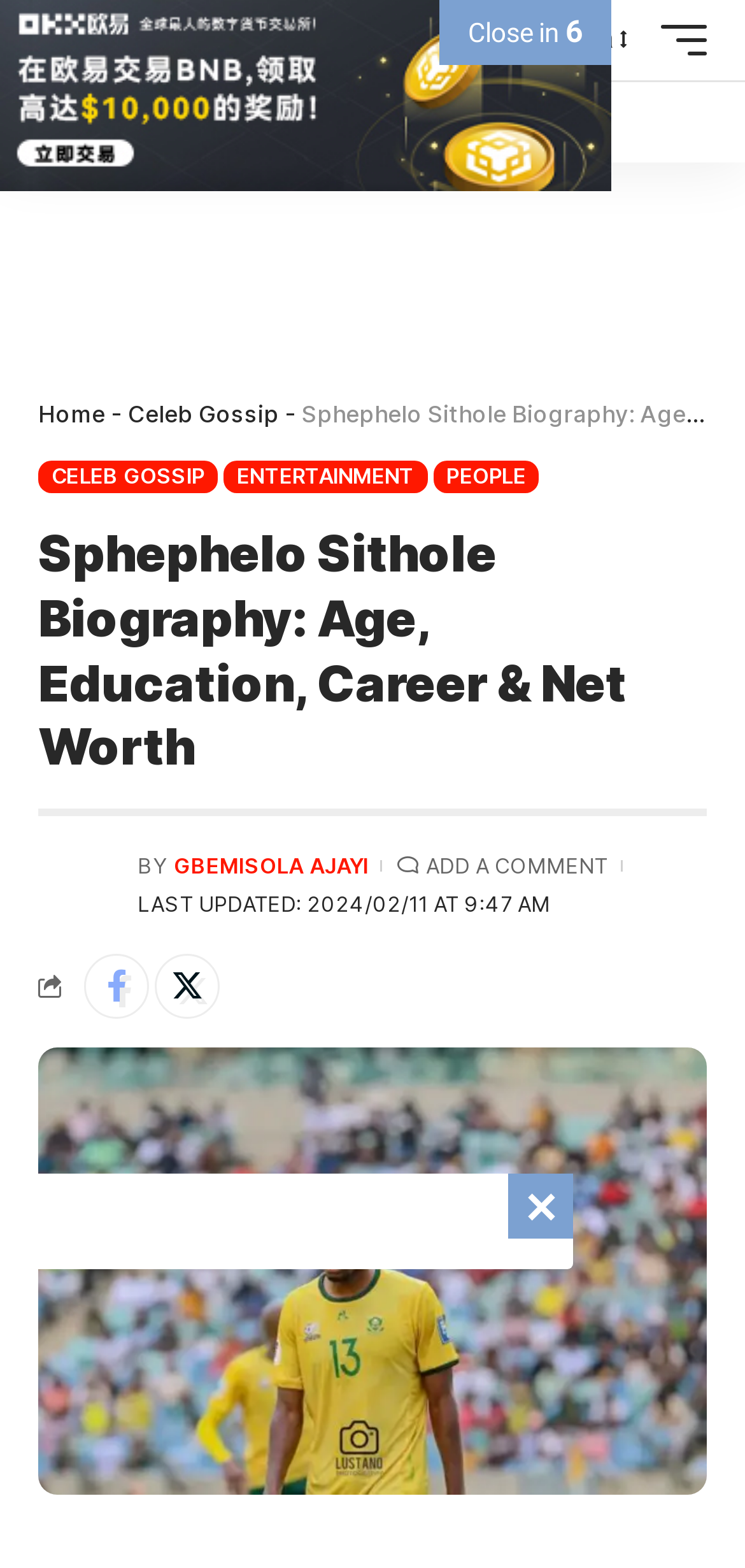Identify the bounding box coordinates of the area you need to click to perform the following instruction: "Search for something".

[0.679, 0.007, 0.751, 0.044]